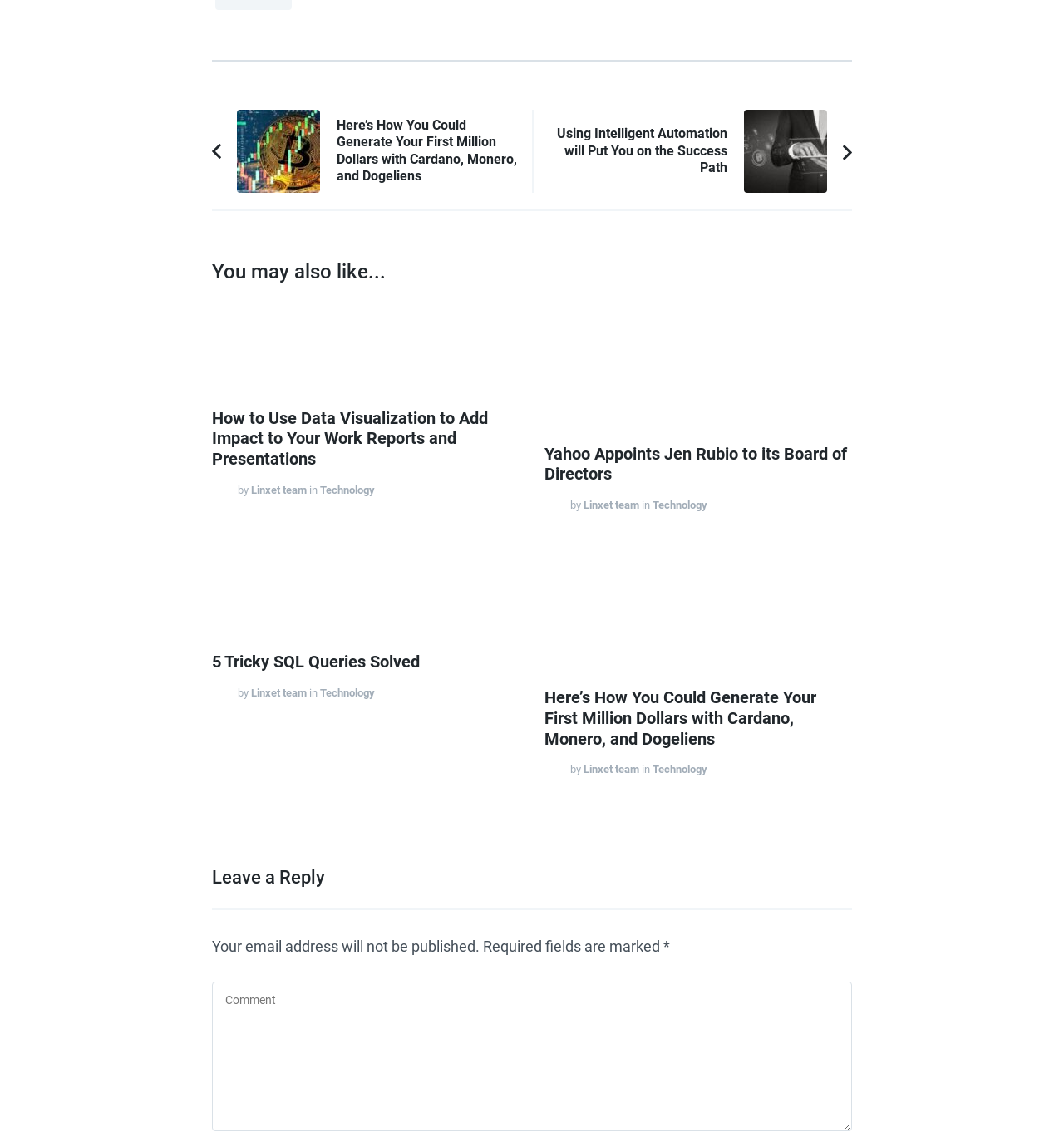Determine the bounding box coordinates of the target area to click to execute the following instruction: "Enter text in the reply box."

[0.199, 0.856, 0.801, 0.986]